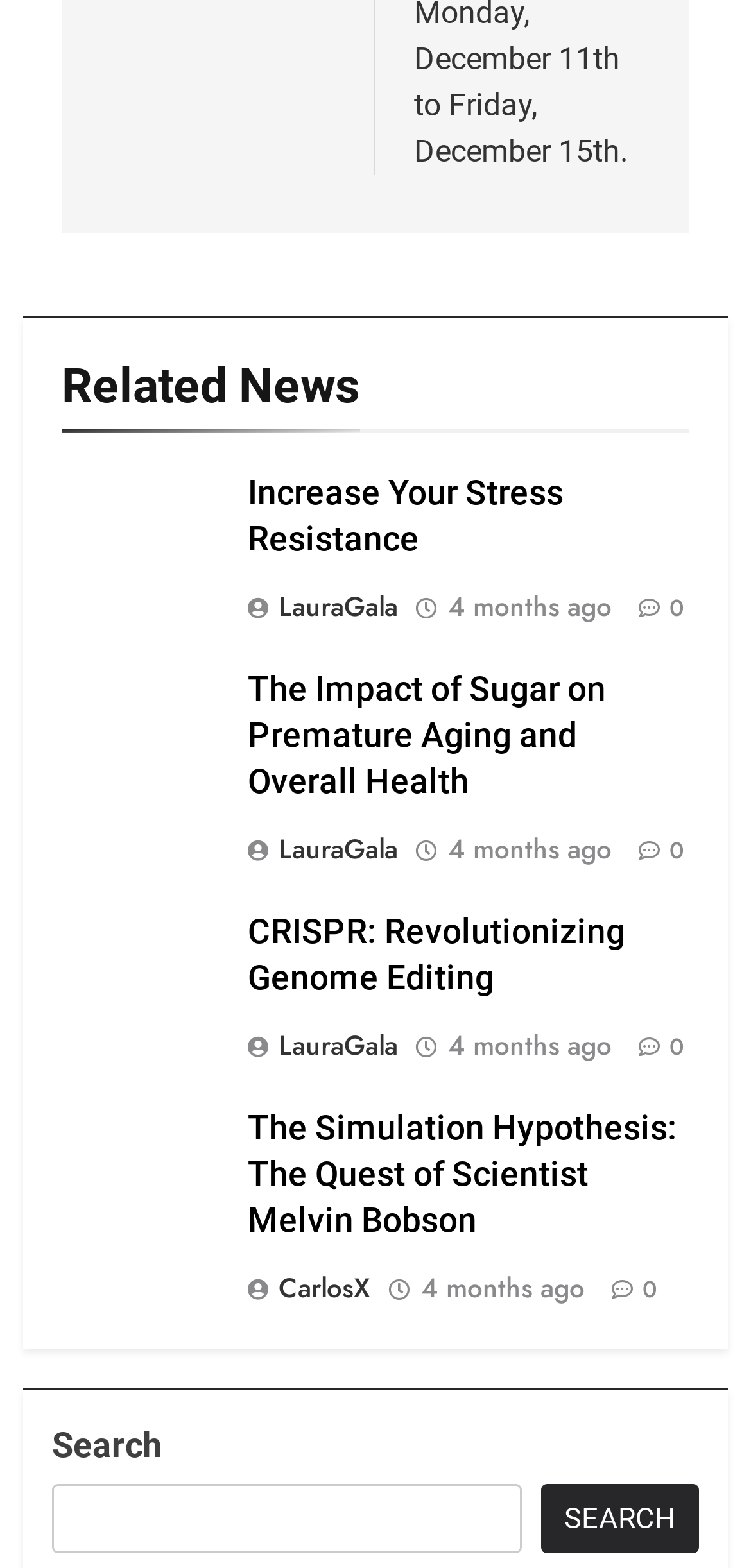Please respond to the question with a concise word or phrase:
How old is the first article?

4 months